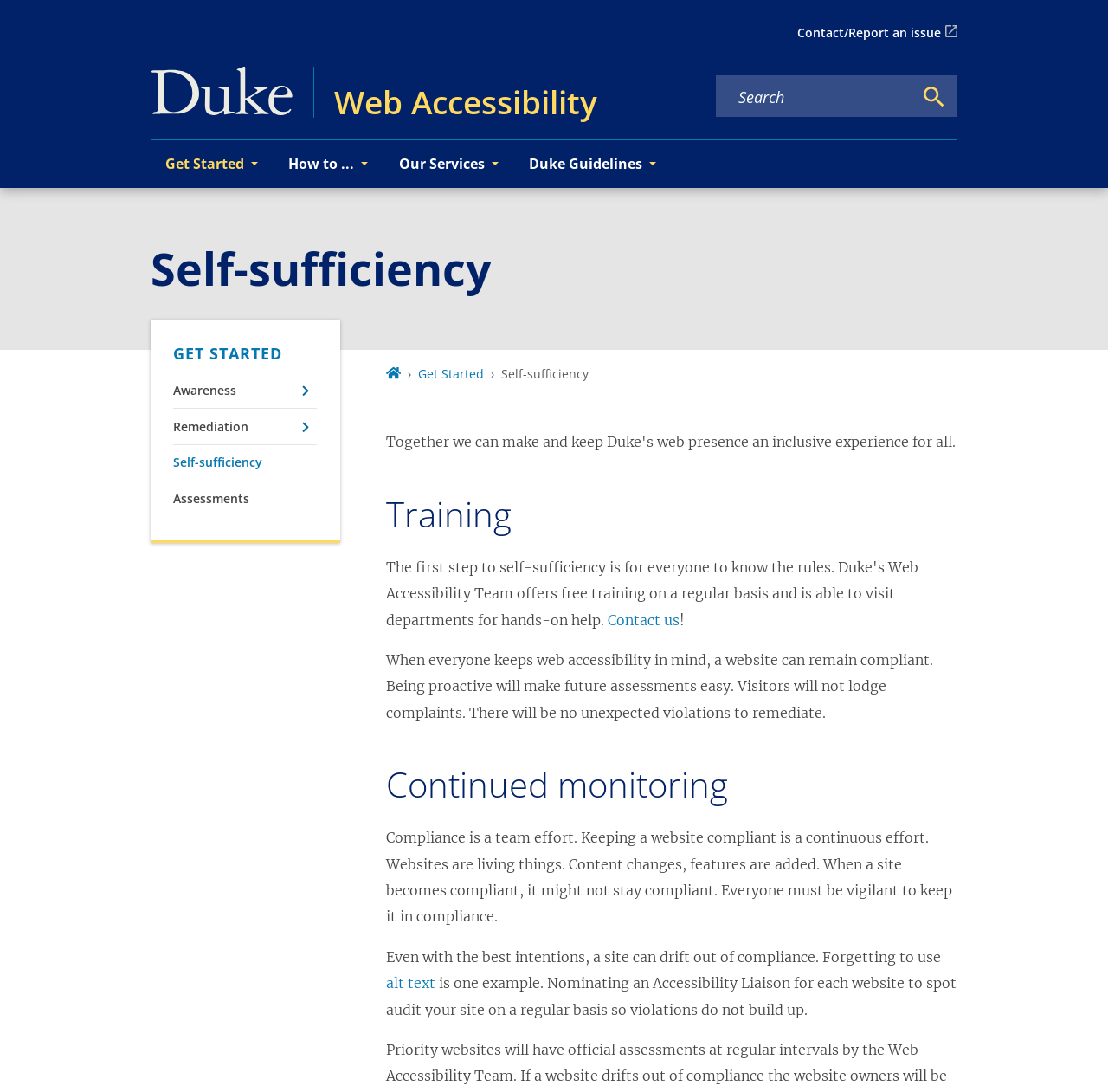Provide a comprehensive caption for the webpage.

The webpage is focused on promoting web accessibility and self-sufficiency at Duke University. At the top, there is a utility menu with a link to "Contact/Report an issue" and a Duke University logo image. Below this, there is a search bar with a "Search" button. 

To the left, there is a primary navigation menu with buttons for "Get Started", "How to...", "Our Services", and "Duke Guidelines". Below this, there is a heading titled "Self-sufficiency" and a sub-navigation menu with links to "GET STARTED", "Awareness", "Remediation", "Self-sufficiency", and "Assessments". 

On the right side of the page, there is a breadcrumb navigation menu with links to "Home" and "Get Started", as well as a static text element displaying "Self-sufficiency". 

Further down the page, there are three headings: "Training", "Continued monitoring", and an unnamed section. The "Training" section contains a link to "Contact us" and a paragraph of text explaining the importance of proactive web accessibility. The "Continued monitoring" section contains a paragraph of text emphasizing the need for continuous effort to maintain website compliance. The unnamed section contains a link to "alt text" and a paragraph of text discussing the importance of regular audits to prevent compliance violations.

Throughout the page, there are a total of 5 images, 14 links, 7 buttons, 2 search boxes, and 11 static text elements. The layout is organized, with clear headings and concise text, making it easy to navigate and understand the content.